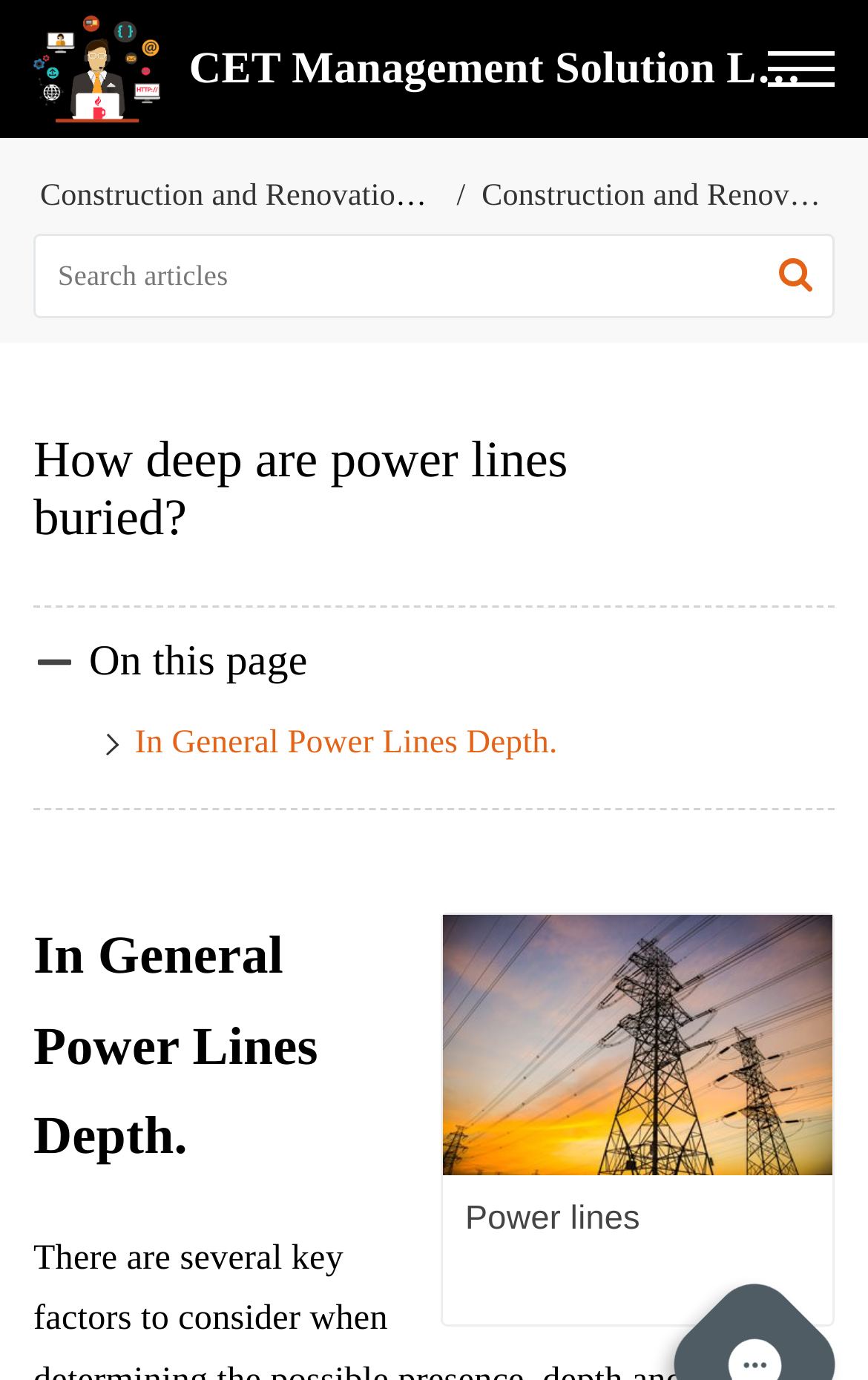Please extract the title of the webpage.

How deep are power lines buried?